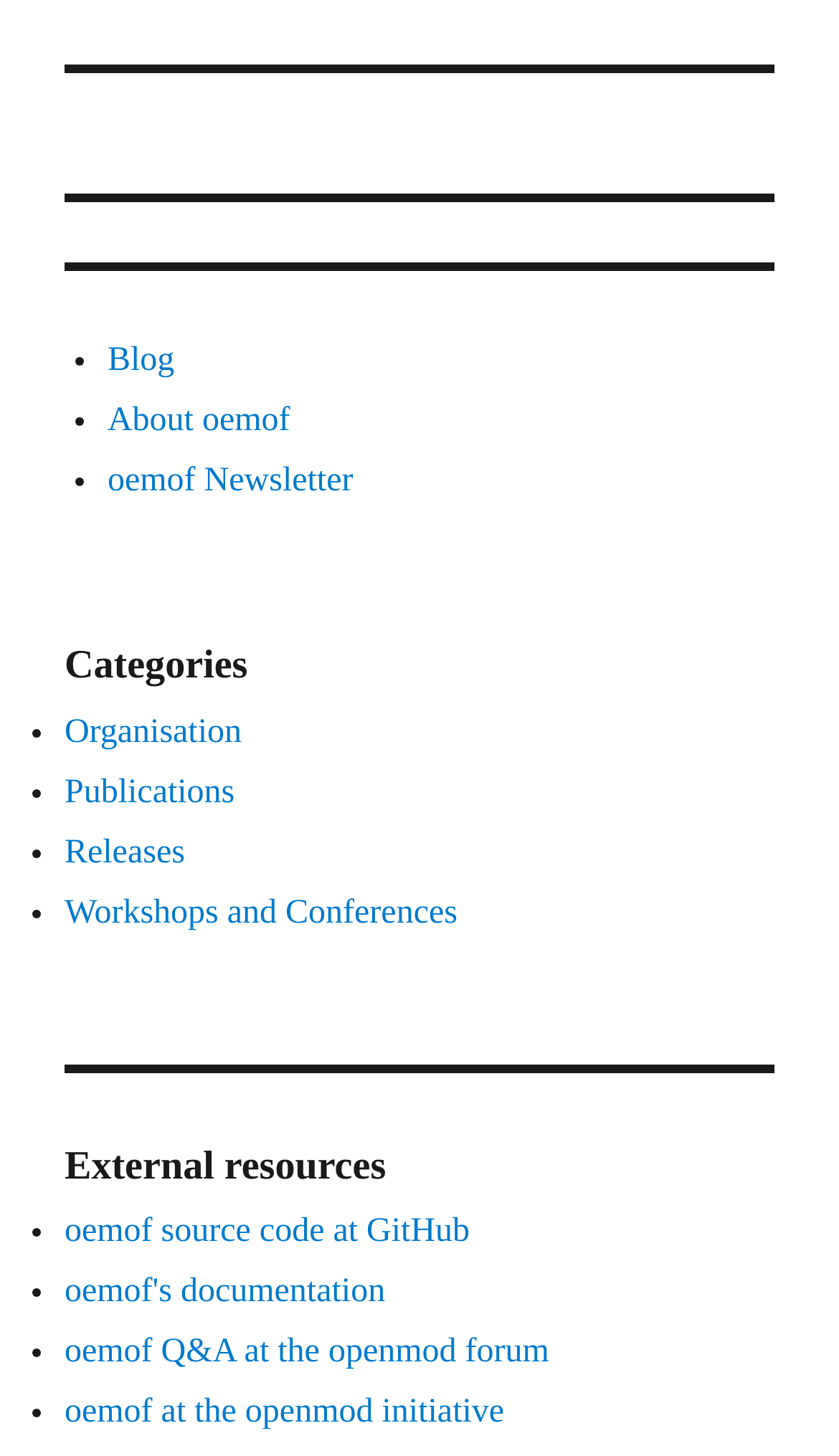Carefully examine the image and provide an in-depth answer to the question: What is the last external resource listed?

I looked at the list of external resources under the 'External resources' heading and found the last link, which is 'oemof at the openmod initiative'.